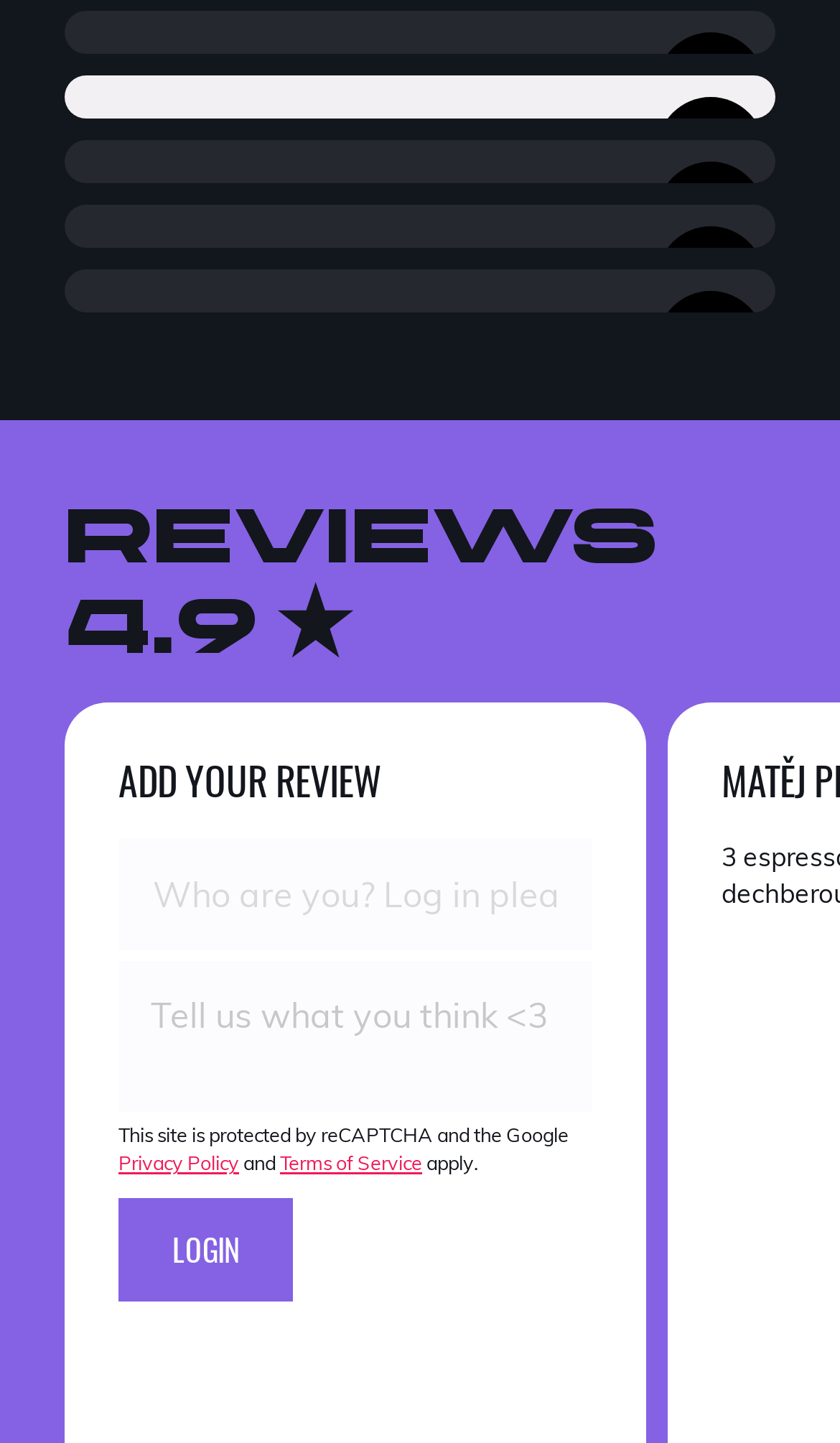Given the element description, predict the bounding box coordinates in the format (top-left x, top-left y, bottom-right x, bottom-right y). Make sure all values are between 0 and 1. Here is the element description: parent_node: BOOST BEYOND GAMING

[0.782, 0.067, 0.91, 0.142]